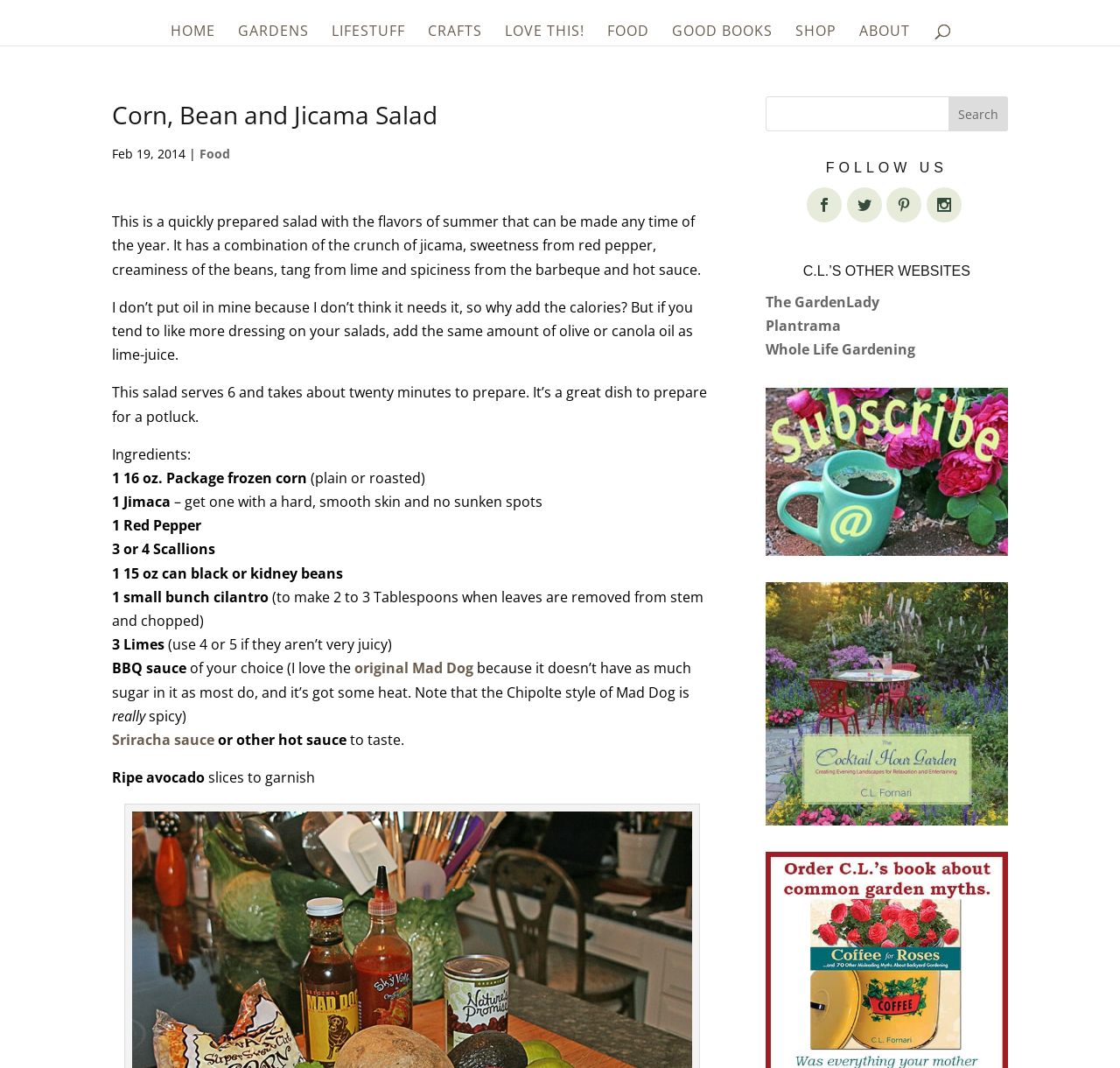Please determine and provide the text content of the webpage's heading.

Corn, Bean and Jicama Salad